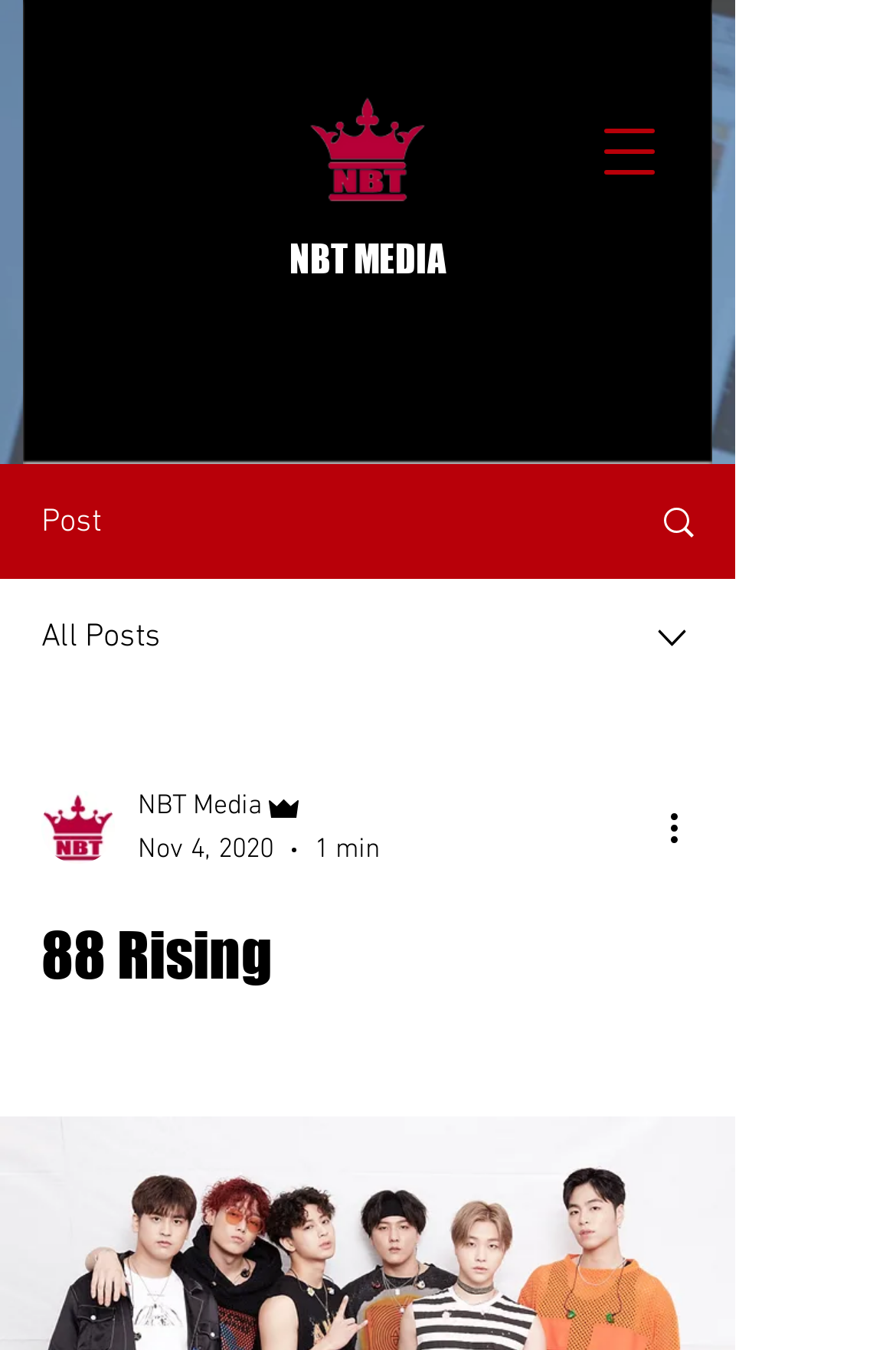Use the details in the image to answer the question thoroughly: 
How many posts are listed on the page?

There is a section on the page with the text 'Post' and 'All Posts', which suggests that there are multiple posts. However, only one post is visible on the page, so the minimum number of posts is 1.